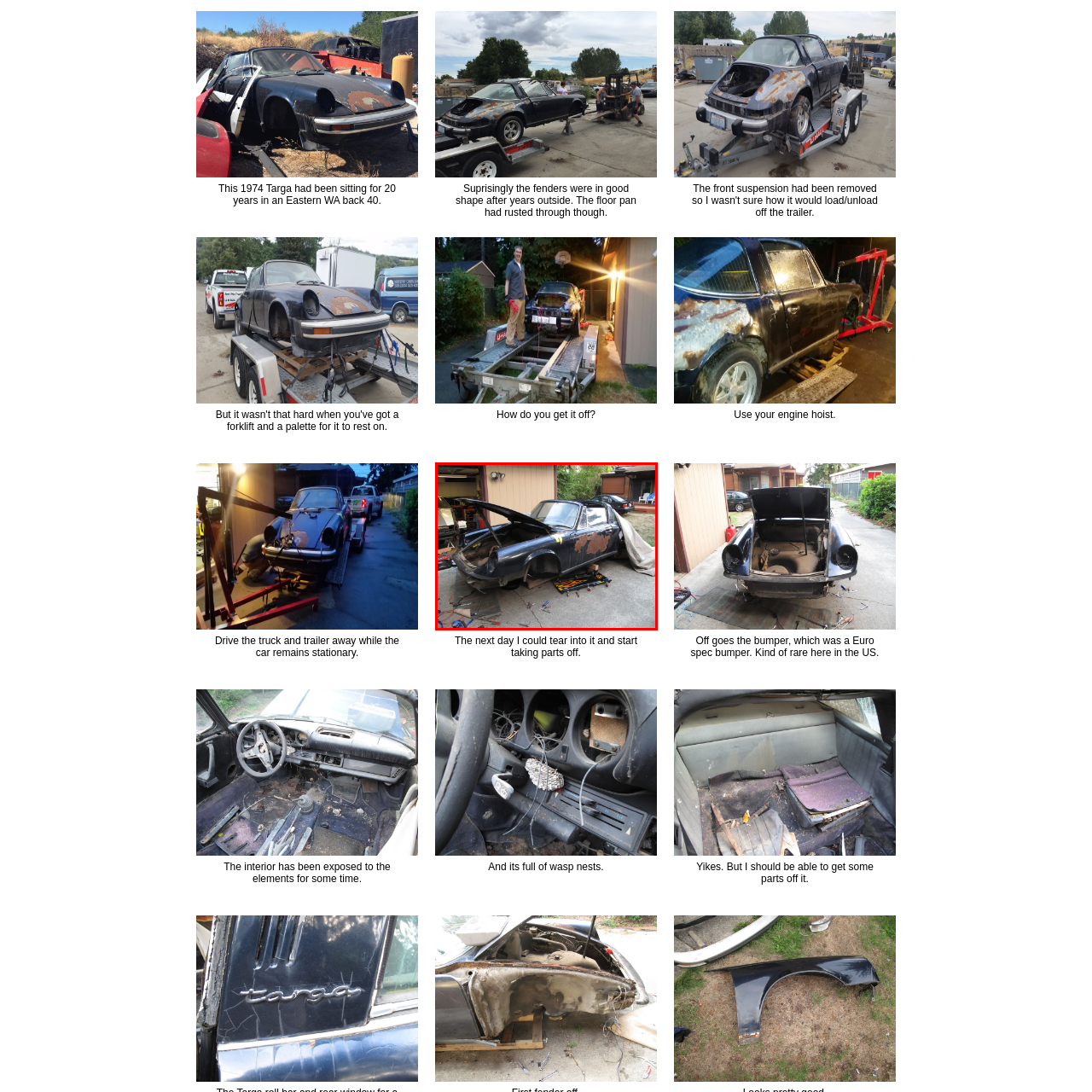Create a thorough and descriptive caption for the photo marked by the red boundary.

The image depicts a vintage 1974 Porsche Targa, prominently displayed in a residential garage setting. The car, which has clearly seen better days, is propped up on jack stands, revealing an open engine compartment with its hood lifted. The exterior shows noticeable signs of wear, including patches of rust on the sides and a faded paint job, hinting at its long period of inactivity—over 20 years, according to the context surrounding this vehicle. 

The scene is cluttered with tools and equipment scattered around, indicating ongoing restoration efforts or preparations to work on the vehicle. In the background, elements of a typical garage environment are visible, including a partially obscured car and tool storage, enhancing the ambiance of a DIY project. A tarp draped nearby suggests someone is carefully handling and protecting parts of the car during this restoration process.